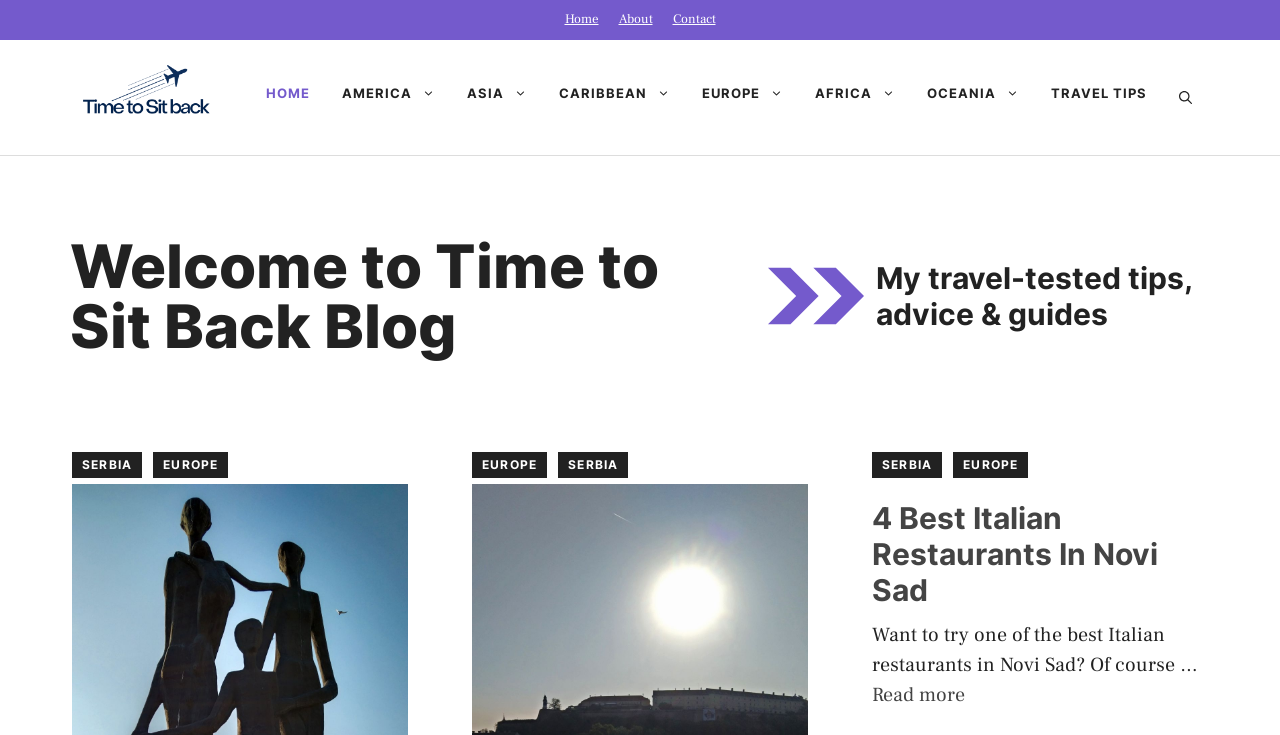Provide the bounding box coordinates of the area you need to click to execute the following instruction: "Visit the About page".

[0.483, 0.015, 0.51, 0.037]